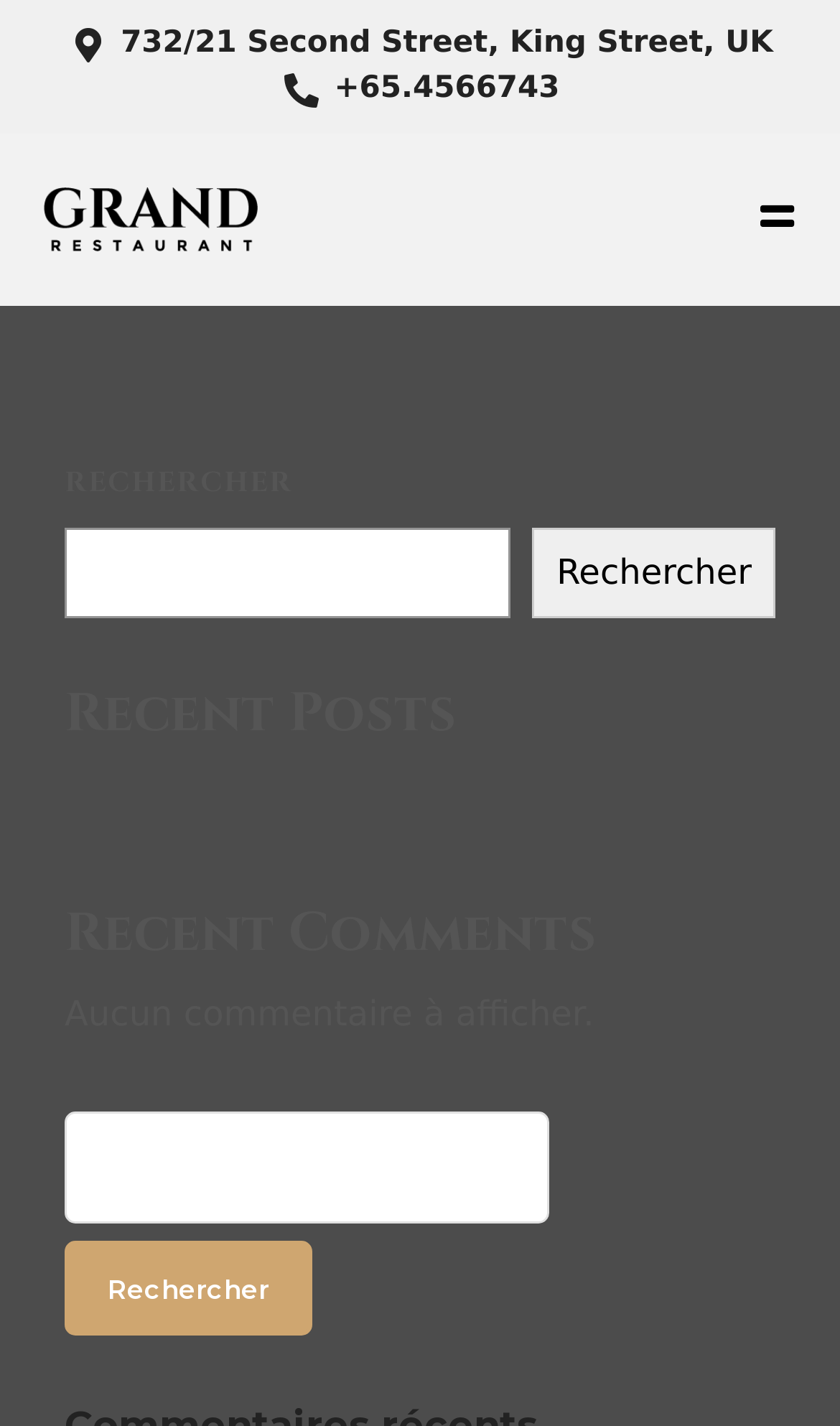What is the purpose of the search box?
Using the image provided, answer with just one word or phrase.

To search content